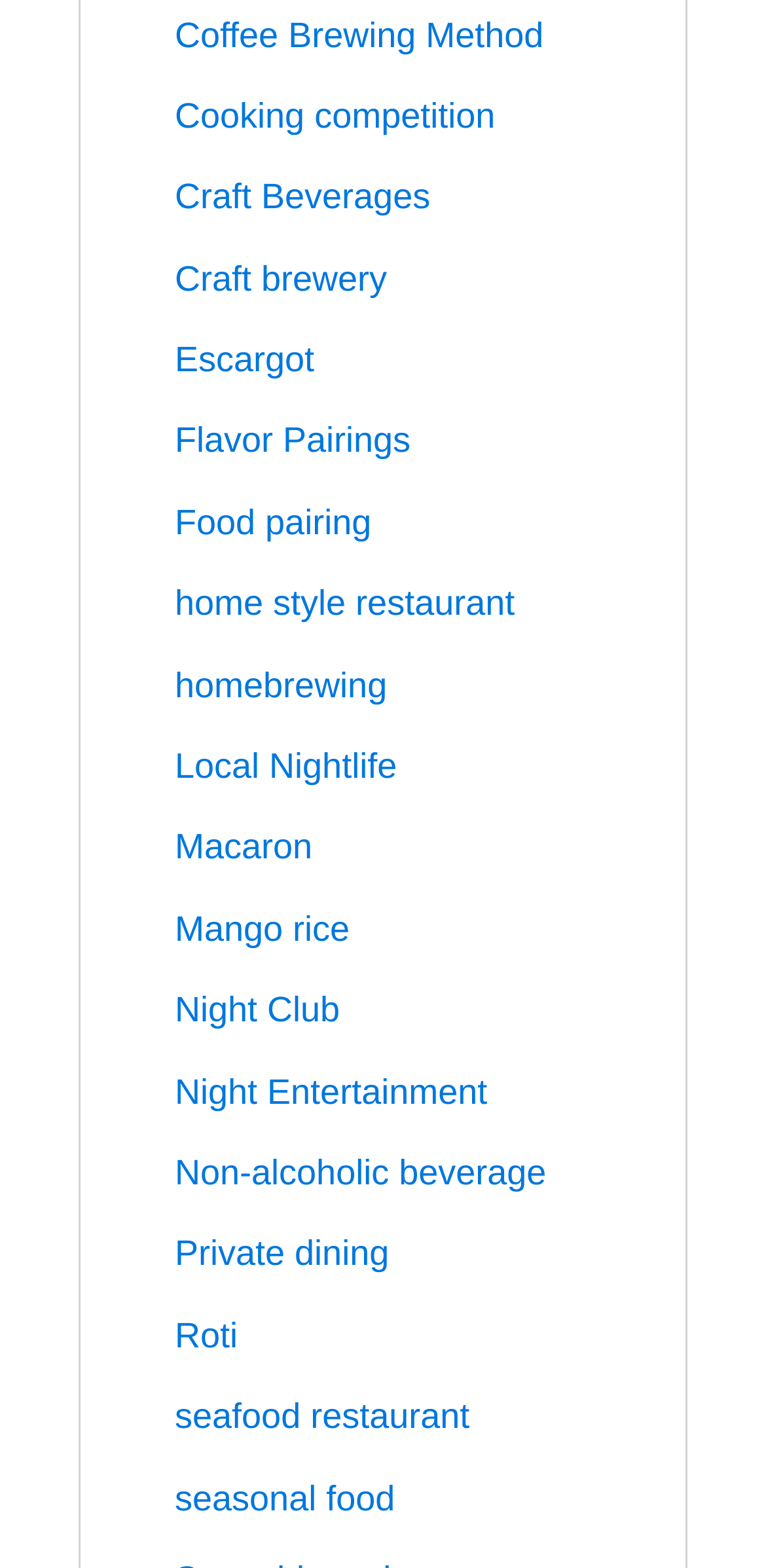Answer briefly with one word or phrase:
What is the first link on the webpage?

Coffee Brewing Method